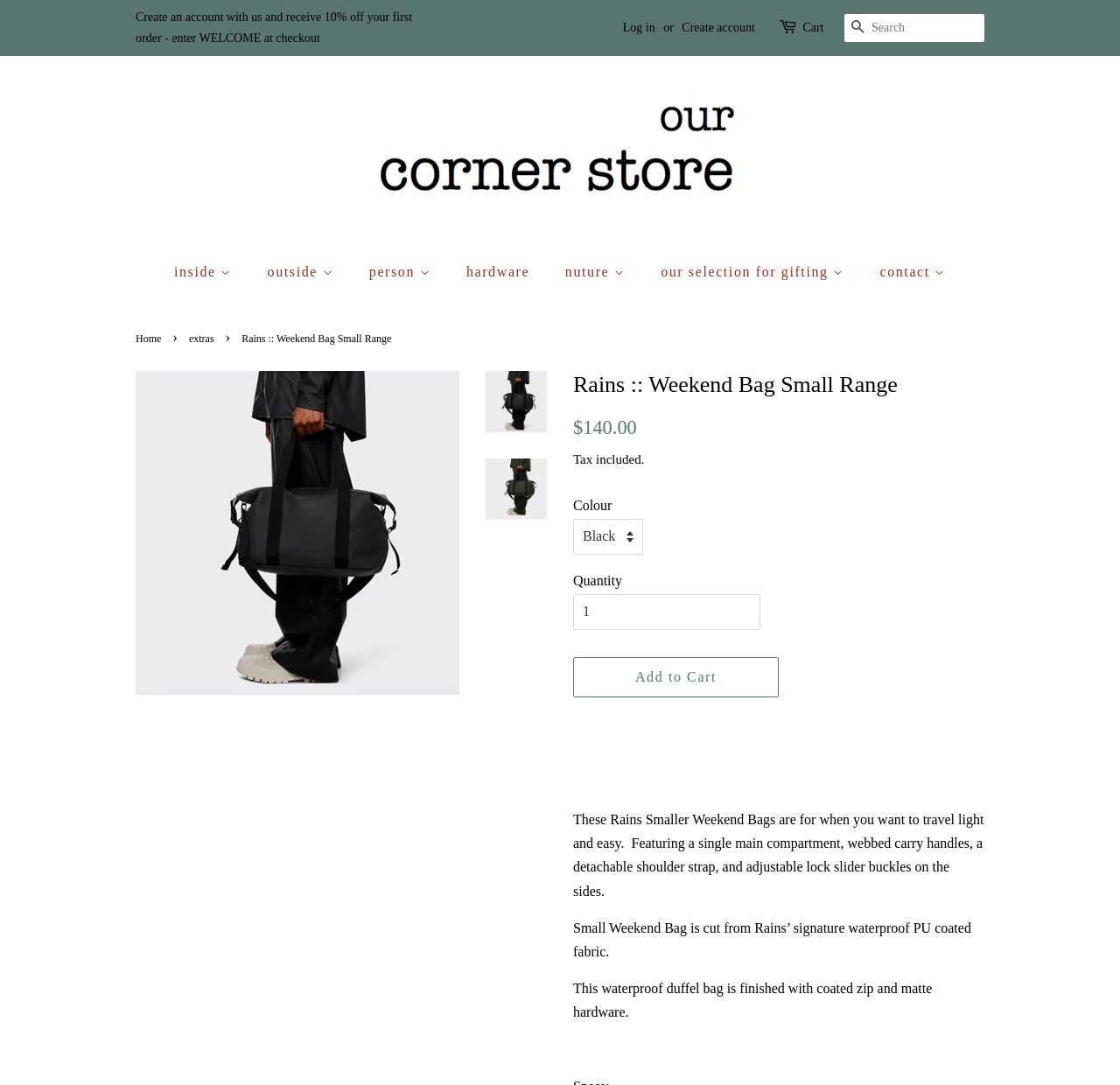Identify the bounding box coordinates for the element that needs to be clicked to fulfill this instruction: "Click the HOME link". Provide the coordinates in the format of four float numbers between 0 and 1: [left, top, right, bottom].

None